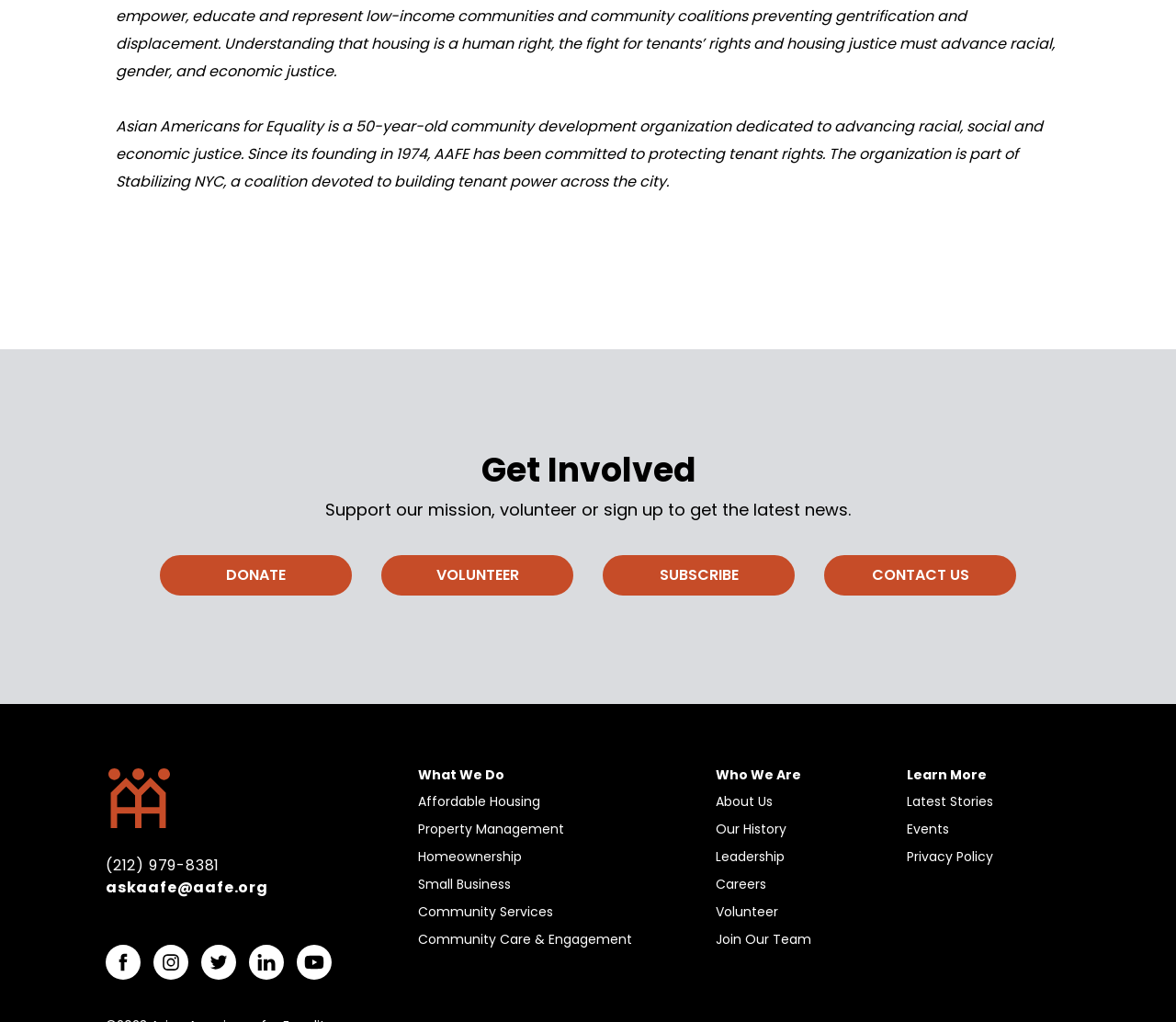Select the bounding box coordinates of the element I need to click to carry out the following instruction: "Learn more about affordable housing".

[0.355, 0.775, 0.459, 0.793]